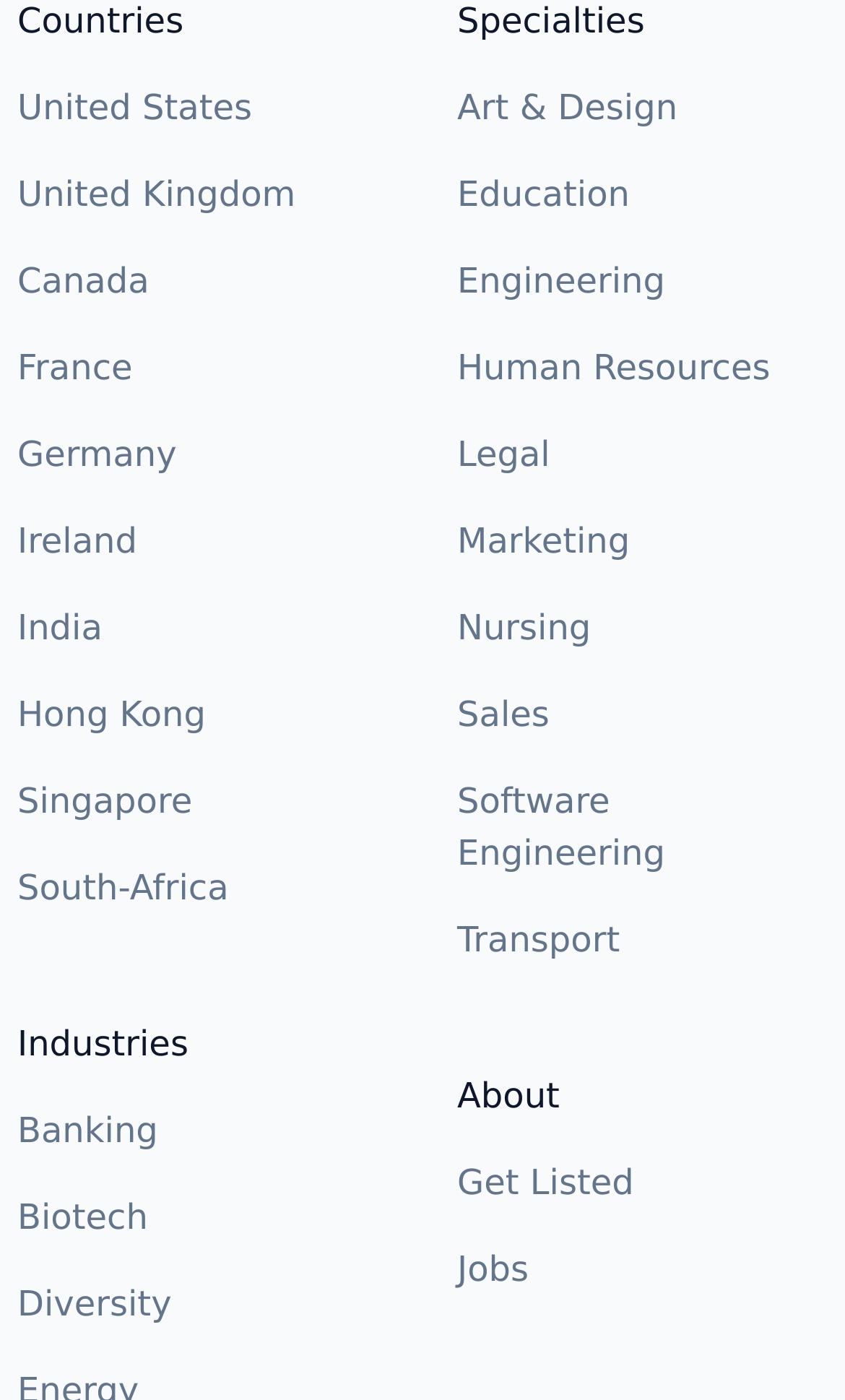Can you specify the bounding box coordinates of the area that needs to be clicked to fulfill the following instruction: "Learn about Art & Design"?

[0.541, 0.063, 0.802, 0.092]